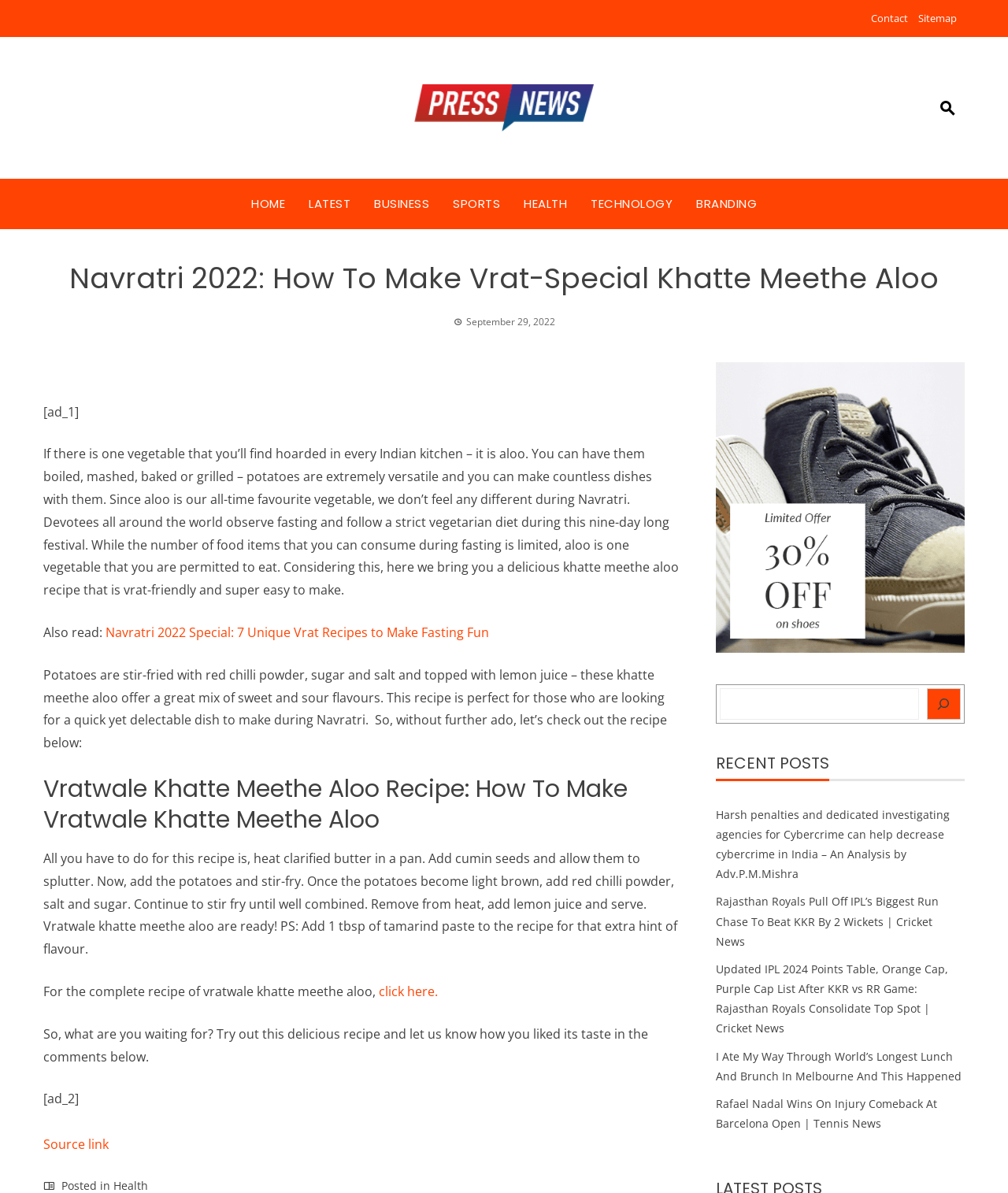Give a concise answer using only one word or phrase for this question:
What is the name of the festival being referred to?

Navratri